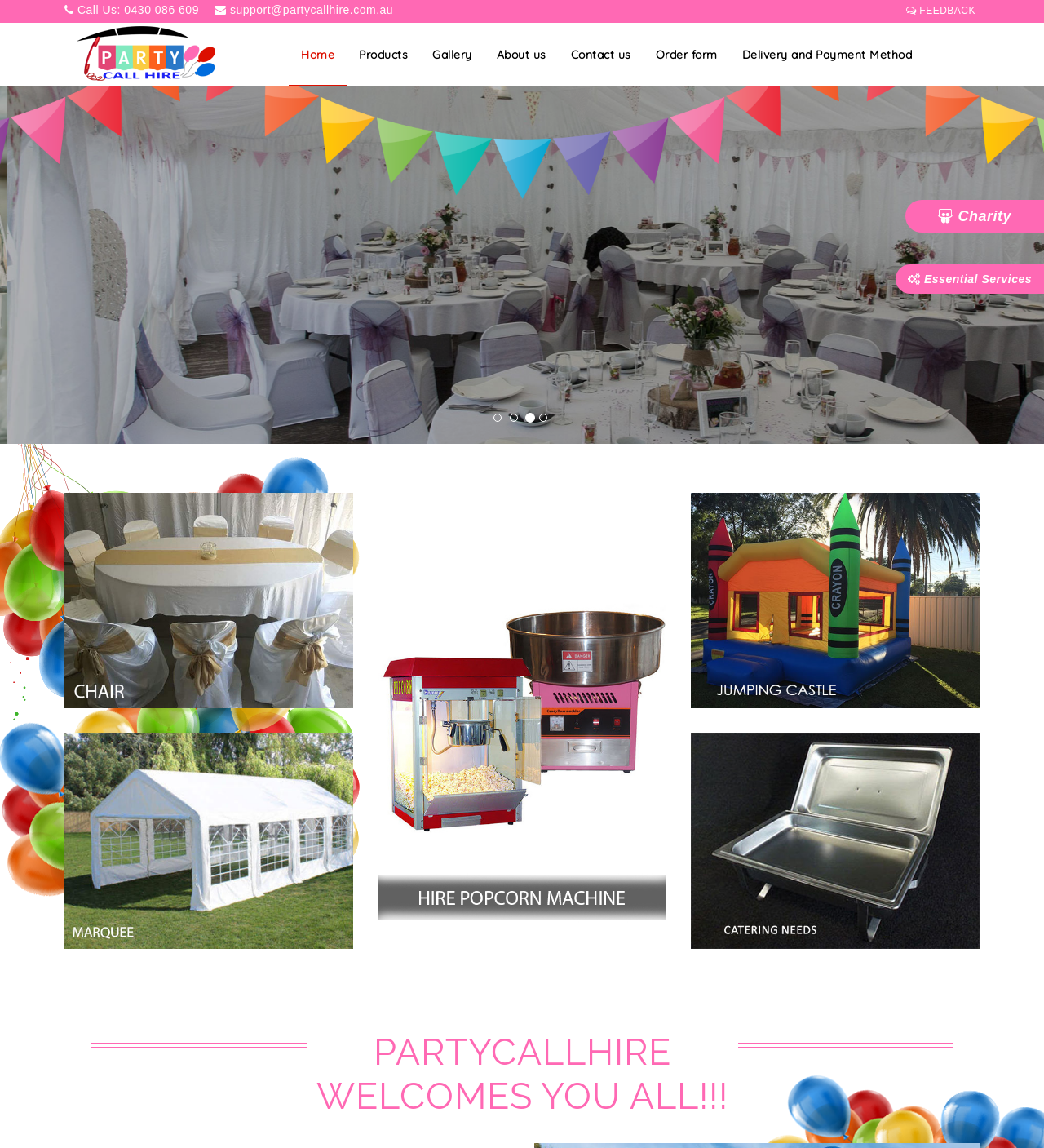Please determine the bounding box coordinates of the element's region to click for the following instruction: "Visit the Home page".

[0.277, 0.02, 0.332, 0.075]